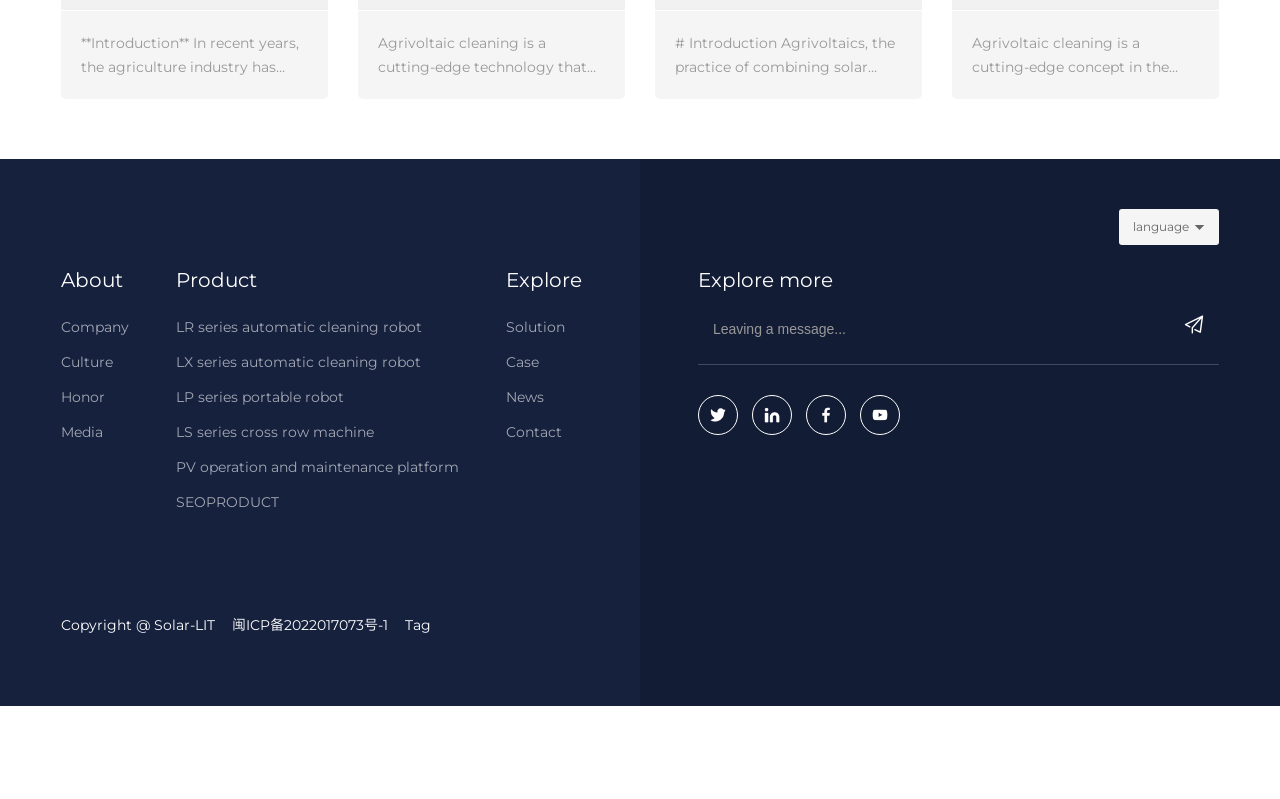Please give the bounding box coordinates of the area that should be clicked to fulfill the following instruction: "Click on the link to learn about the future of farming". The coordinates should be in the format of four float numbers from 0 to 1, i.e., [left, top, right, bottom].

[0.063, 0.079, 0.51, 0.103]